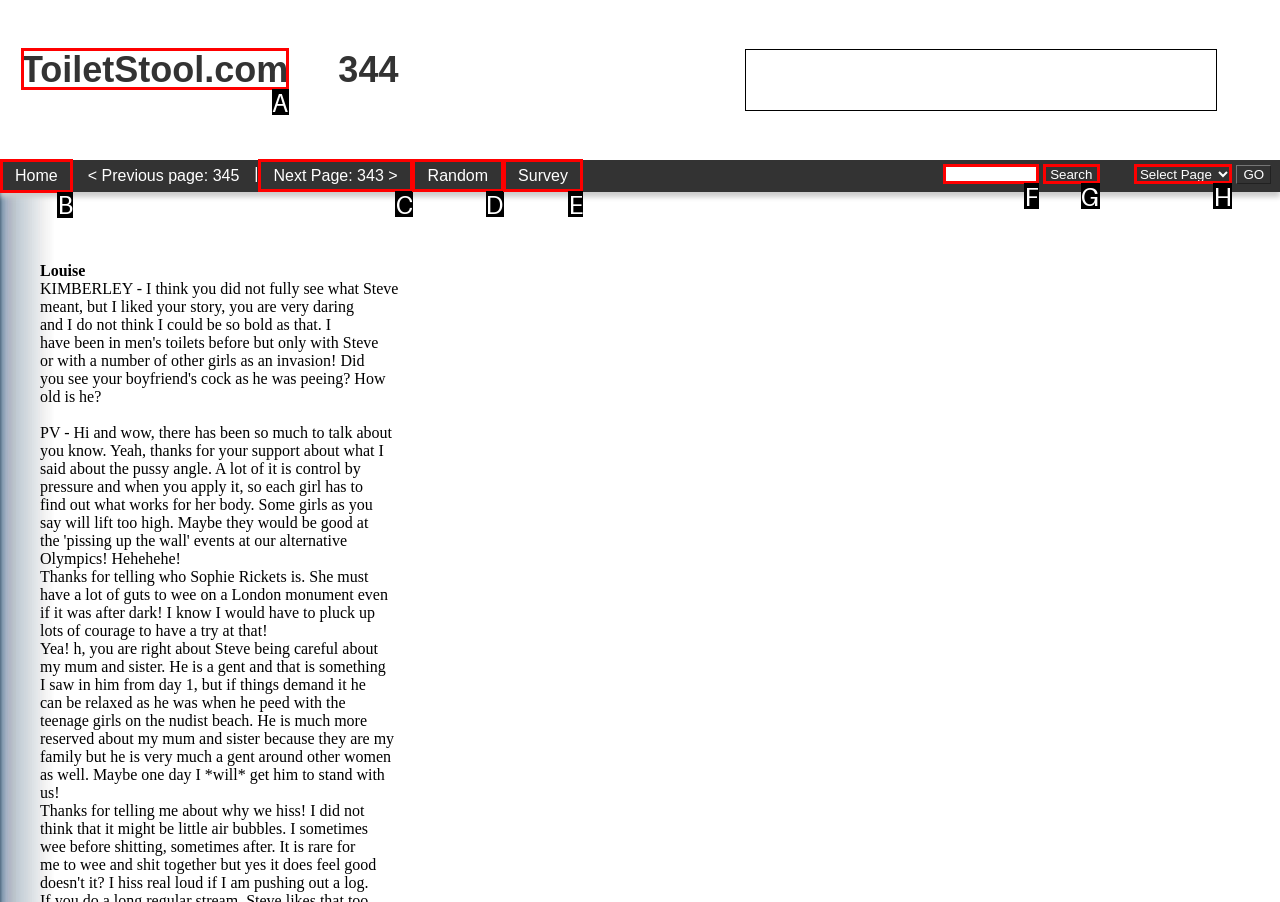Tell me the letter of the correct UI element to click for this instruction: Visit Marianne Ways' personal homepage. Answer with the letter only.

None